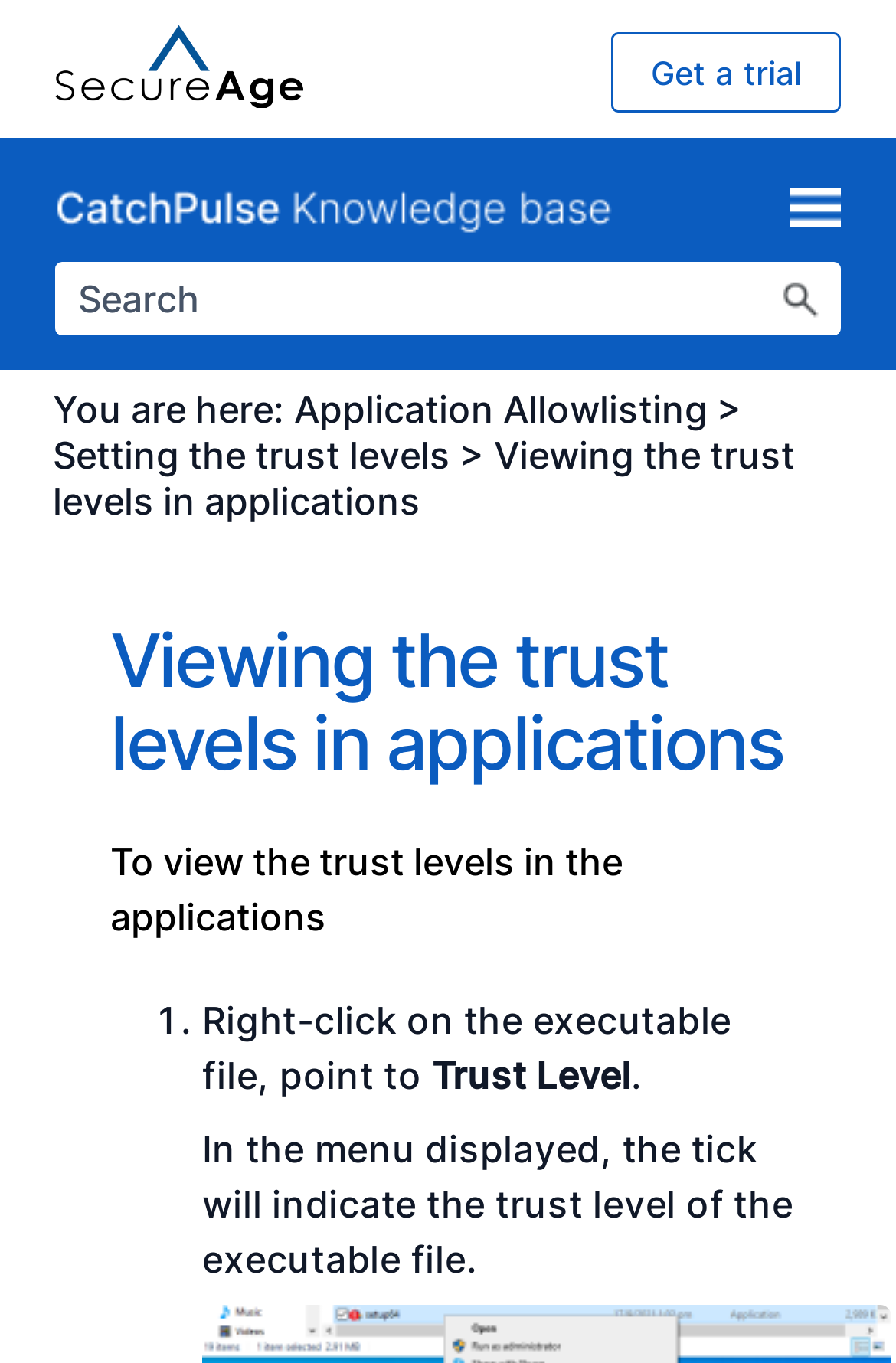What is the function of the 'Search Field'?
Analyze the screenshot and provide a detailed answer to the question.

The 'Search Field' is a text input field located at the top of the webpage, with a 'Submit Search' button next to it. This suggests that the function of the 'Search Field' is to allow users to search for something on the webpage.